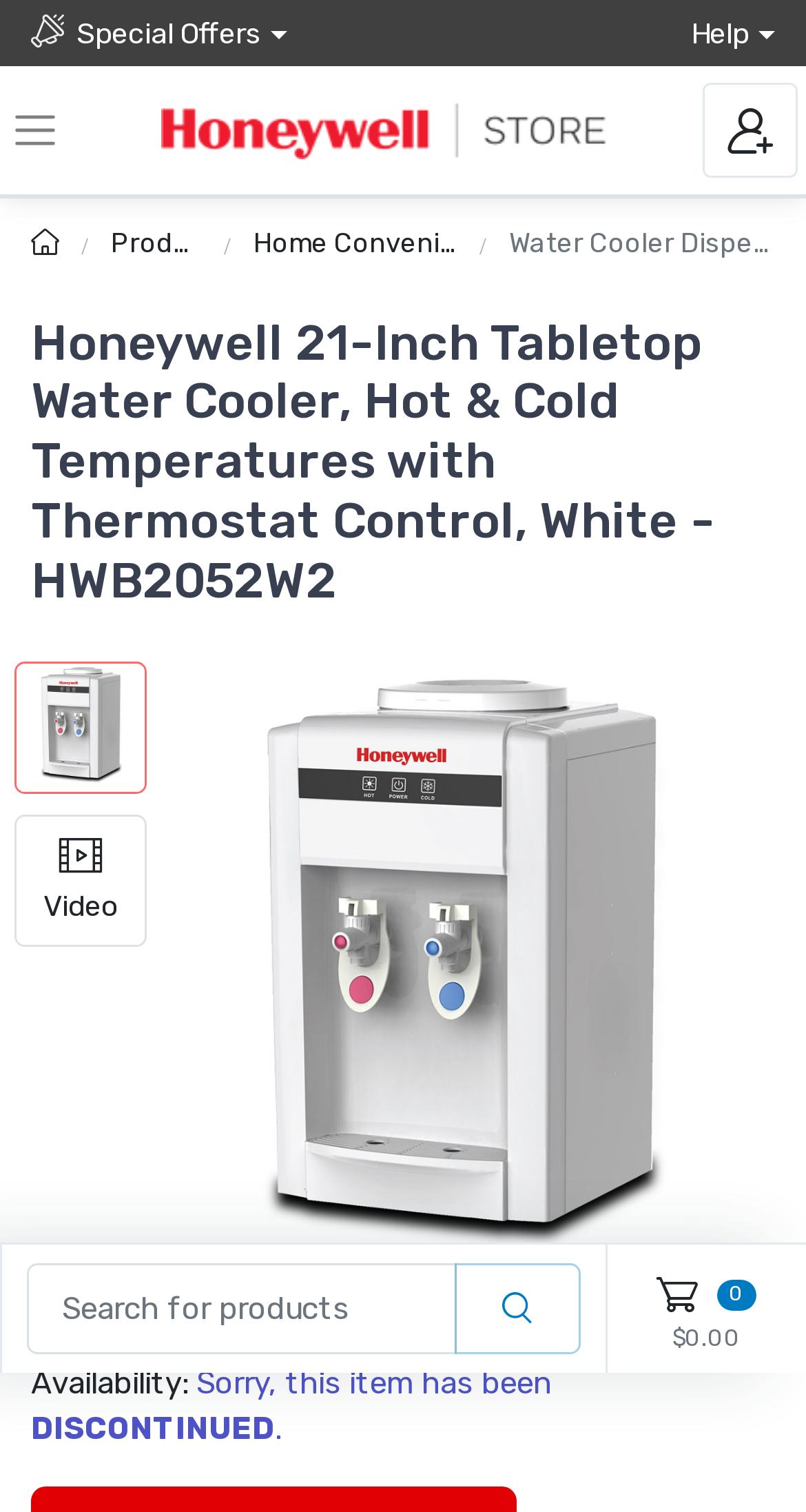Specify the bounding box coordinates of the element's area that should be clicked to execute the given instruction: "View special offers". The coordinates should be four float numbers between 0 and 1, i.e., [left, top, right, bottom].

[0.038, 0.008, 0.356, 0.036]